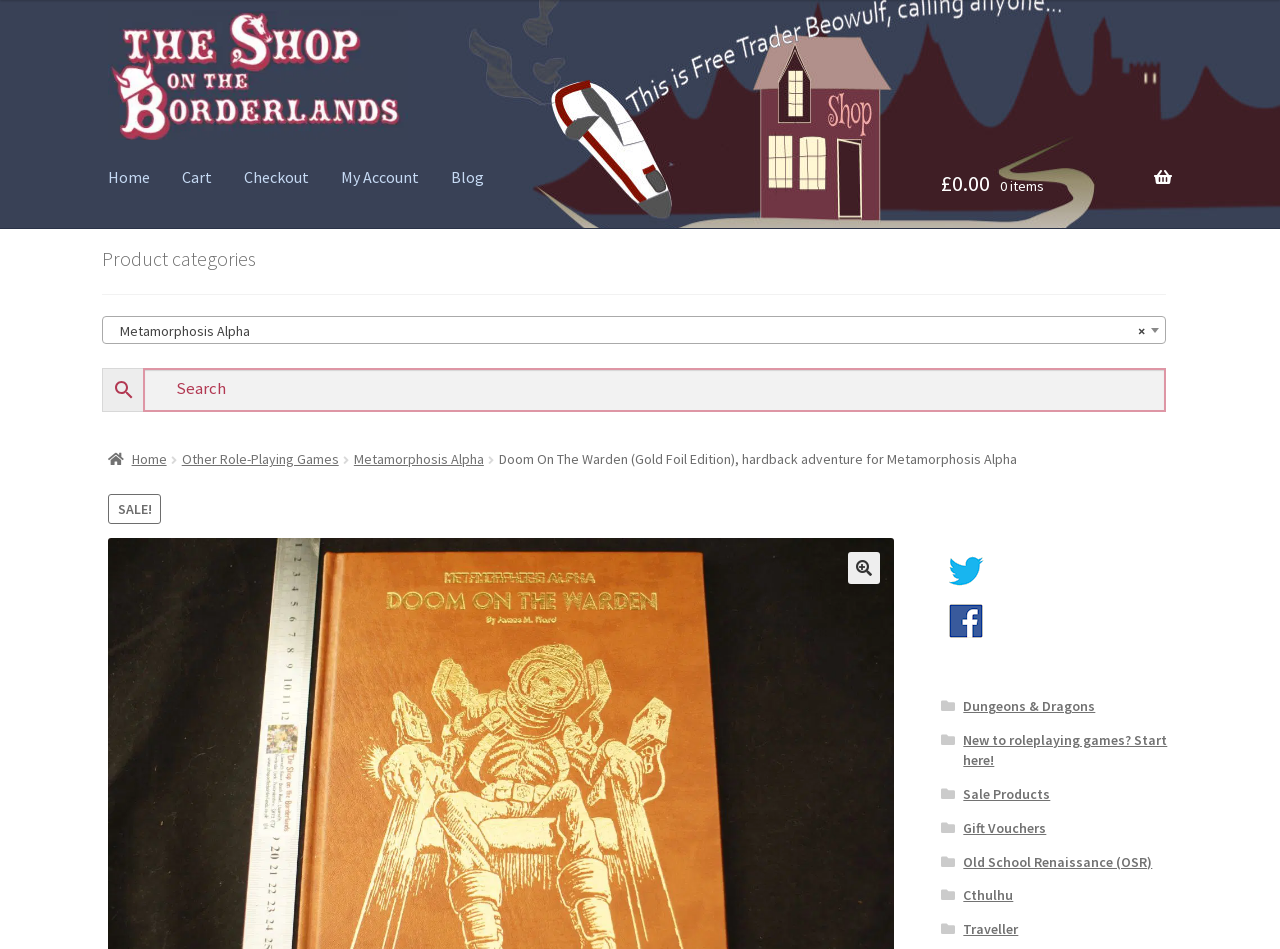Determine the bounding box coordinates of the clickable area required to perform the following instruction: "View Cart". The coordinates should be represented as four float numbers between 0 and 1: [left, top, right, bottom].

[0.13, 0.147, 0.178, 0.229]